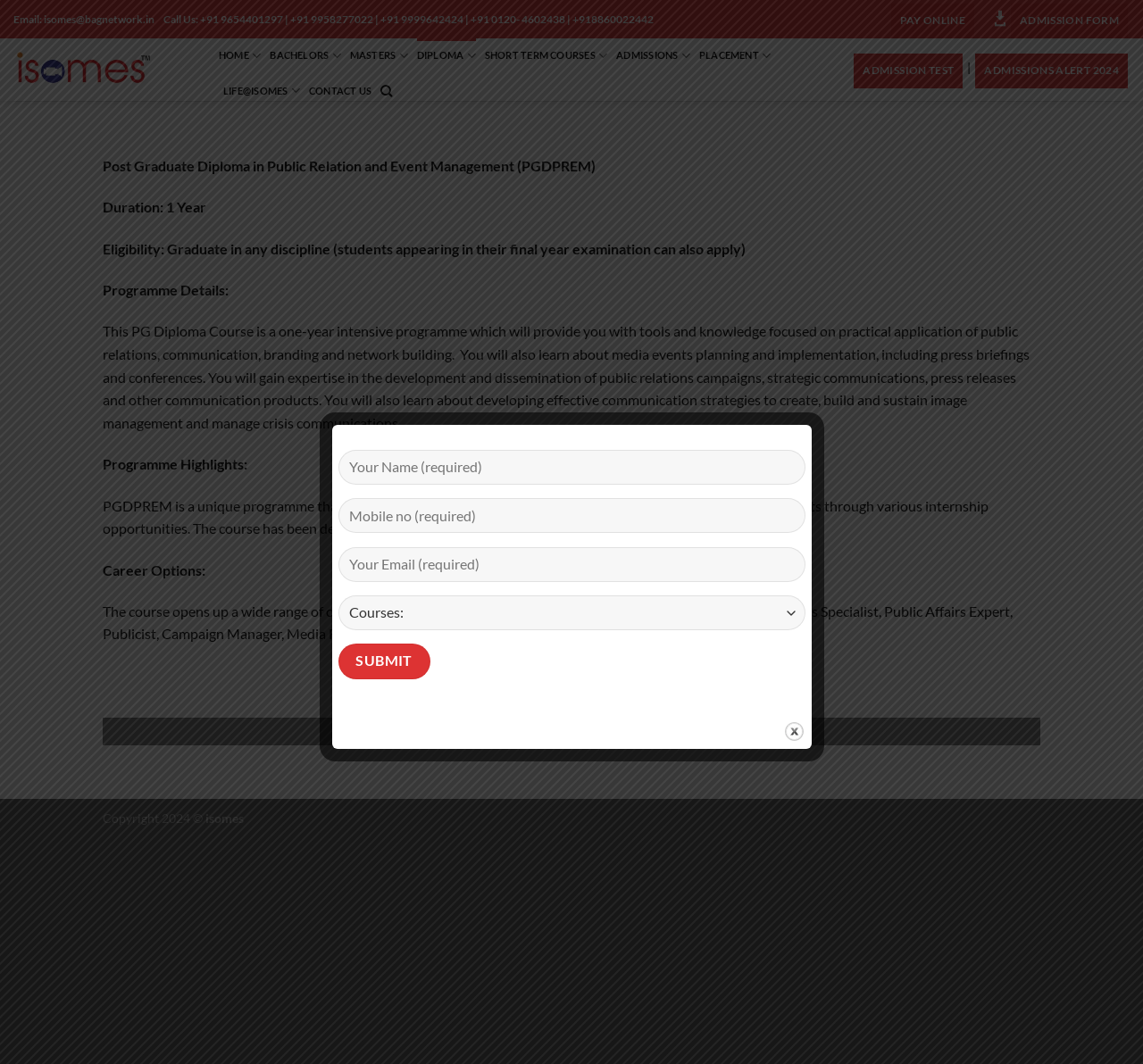Provide an in-depth caption for the elements present on the webpage.

This webpage is about the Post Graduate Diploma in Public Relation and Event Management (PGDPREM) program offered by ISOMES NEWS24 MEDIA COLLEGE. At the top left corner, there is a logo of the college with a link to the college's homepage. Below the logo, there is a navigation menu with links to various sections of the website, including HOME, BACHELORS, MASTERS, DIPLOMA, SHORT TERM COURSES, ADMISSIONS, PLACEMENT, and LIFE@ISOMES.

On the right side of the navigation menu, there is a section with contact information, including email addresses and phone numbers. There is also a "PAY ONLINE" link and an "ADMISSION FORM" link.

The main content of the webpage is divided into two sections. The left section has a heading "Post Graduate Diploma in Public Relation and Event Management (PGDPREM)" and provides details about the program, including its duration, eligibility, and program highlights. The program details are presented in a paragraph format, describing the course structure and the skills that students will gain.

The right section has a heading "Career Options" and lists various career opportunities available to students who complete the PGDPREM program. Below the career options, there is a footer section with a copyright notice and a link to the college's website.

At the bottom of the webpage, there is a contact form where visitors can fill in their details to get in touch with the college. The form has fields for name, mobile number, email, and a dropdown menu to select the purpose of the inquiry. There is a "SUBMIT" button to submit the form.

There are also several images on the webpage, including a Rockhopper Penguin standing on a beach, which is likely a decorative element.